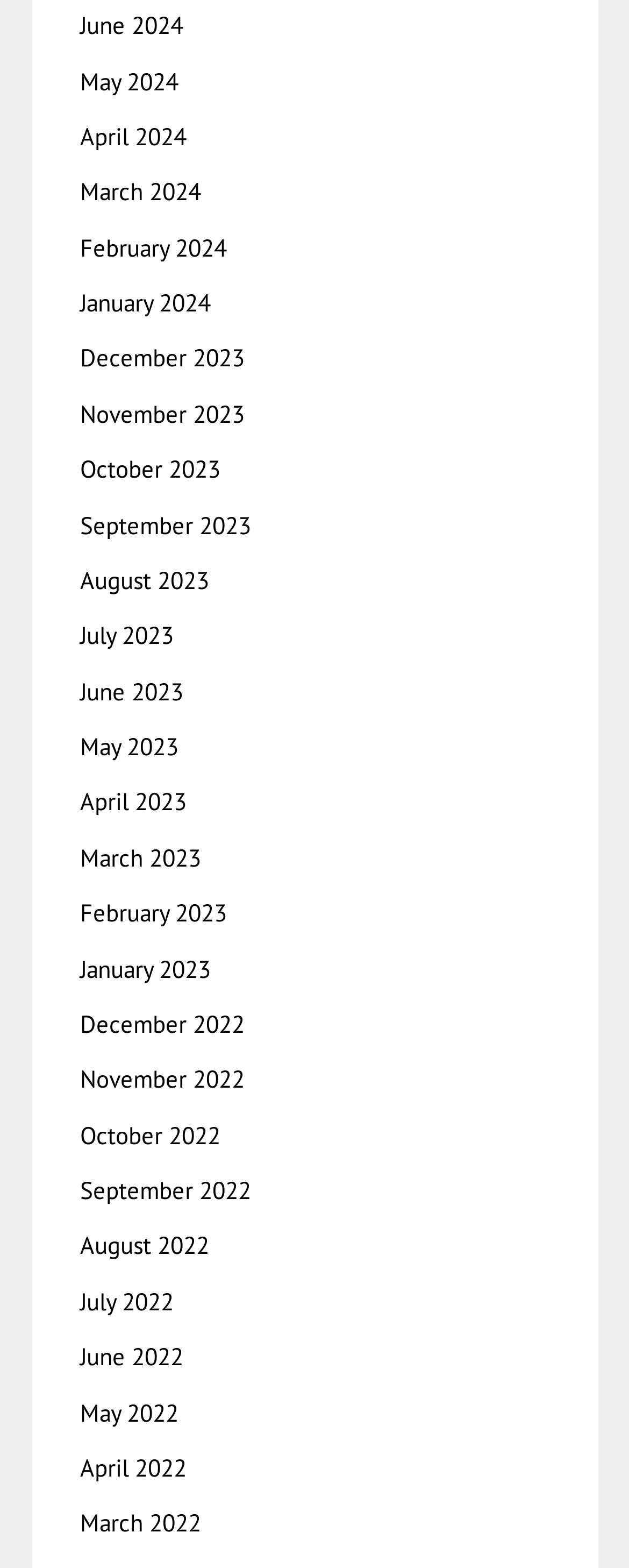Answer the question with a brief word or phrase:
What is the position of the link 'July 2023'?

Below 'June 2023'